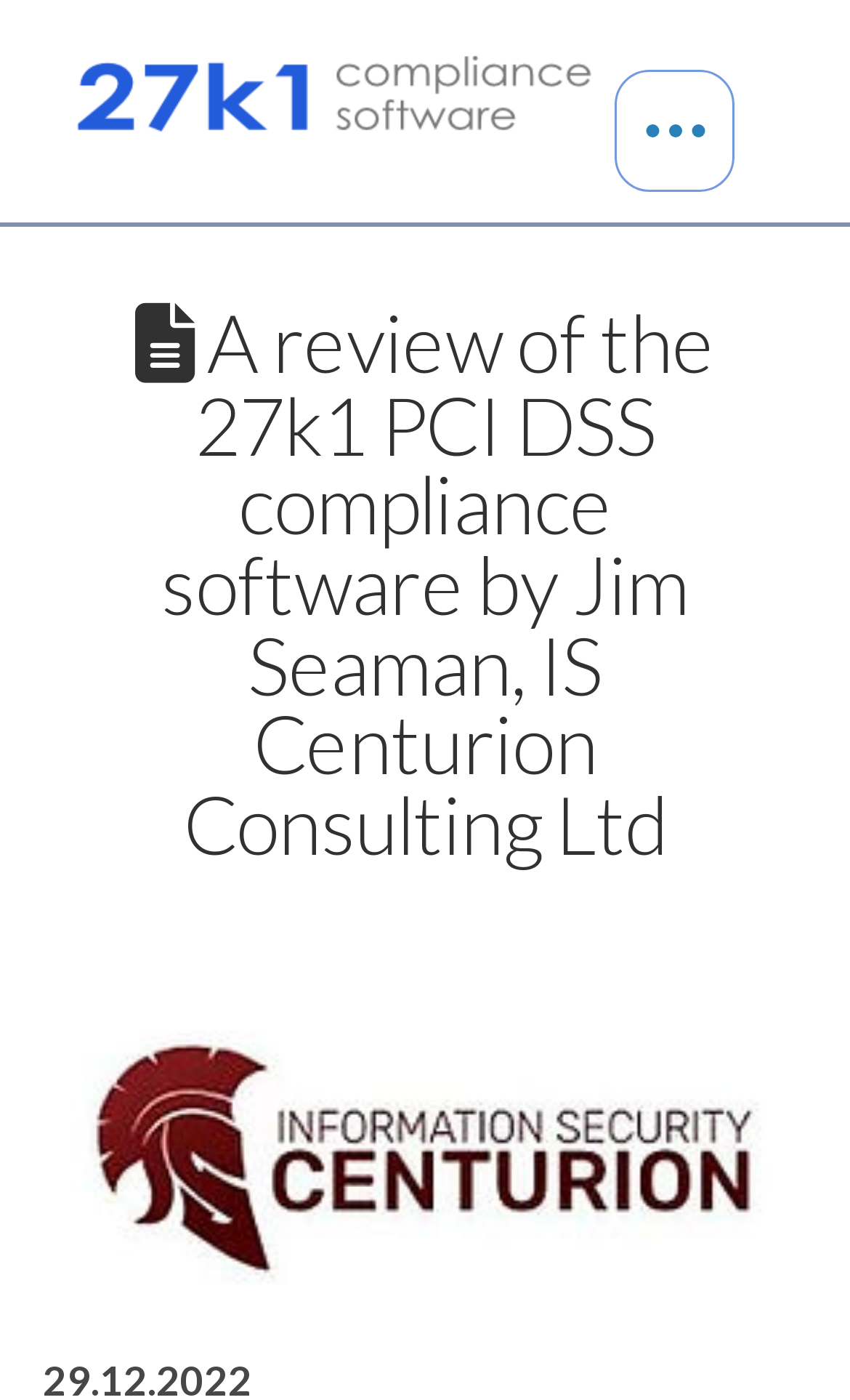Please respond to the question using a single word or phrase:
What is the format of the ISO27001 ISMS?

Windows application